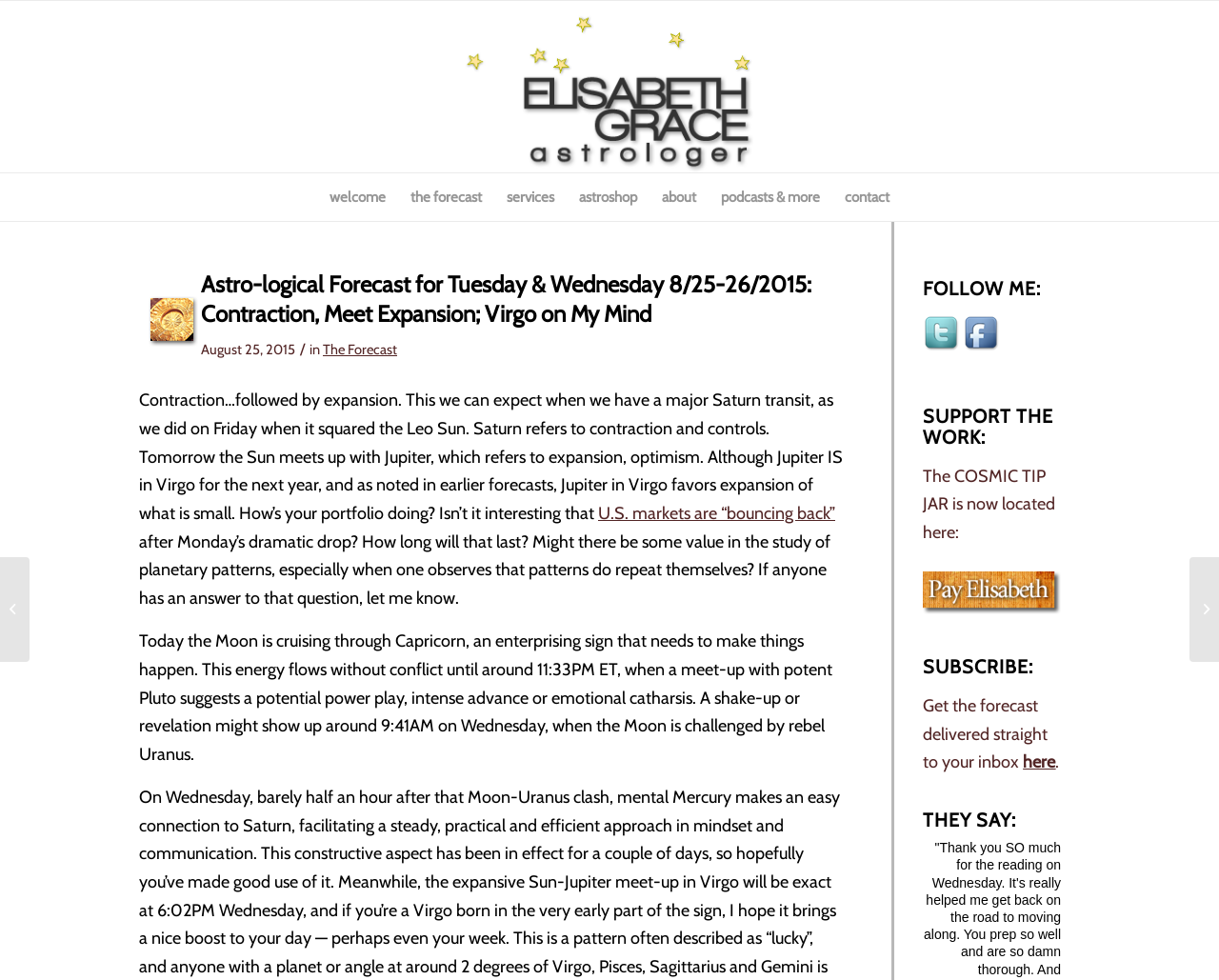Please predict the bounding box coordinates of the element's region where a click is necessary to complete the following instruction: "Read the astrological forecast for Monday". The coordinates should be represented by four float numbers between 0 and 1, i.e., [left, top, right, bottom].

[0.0, 0.569, 0.024, 0.675]